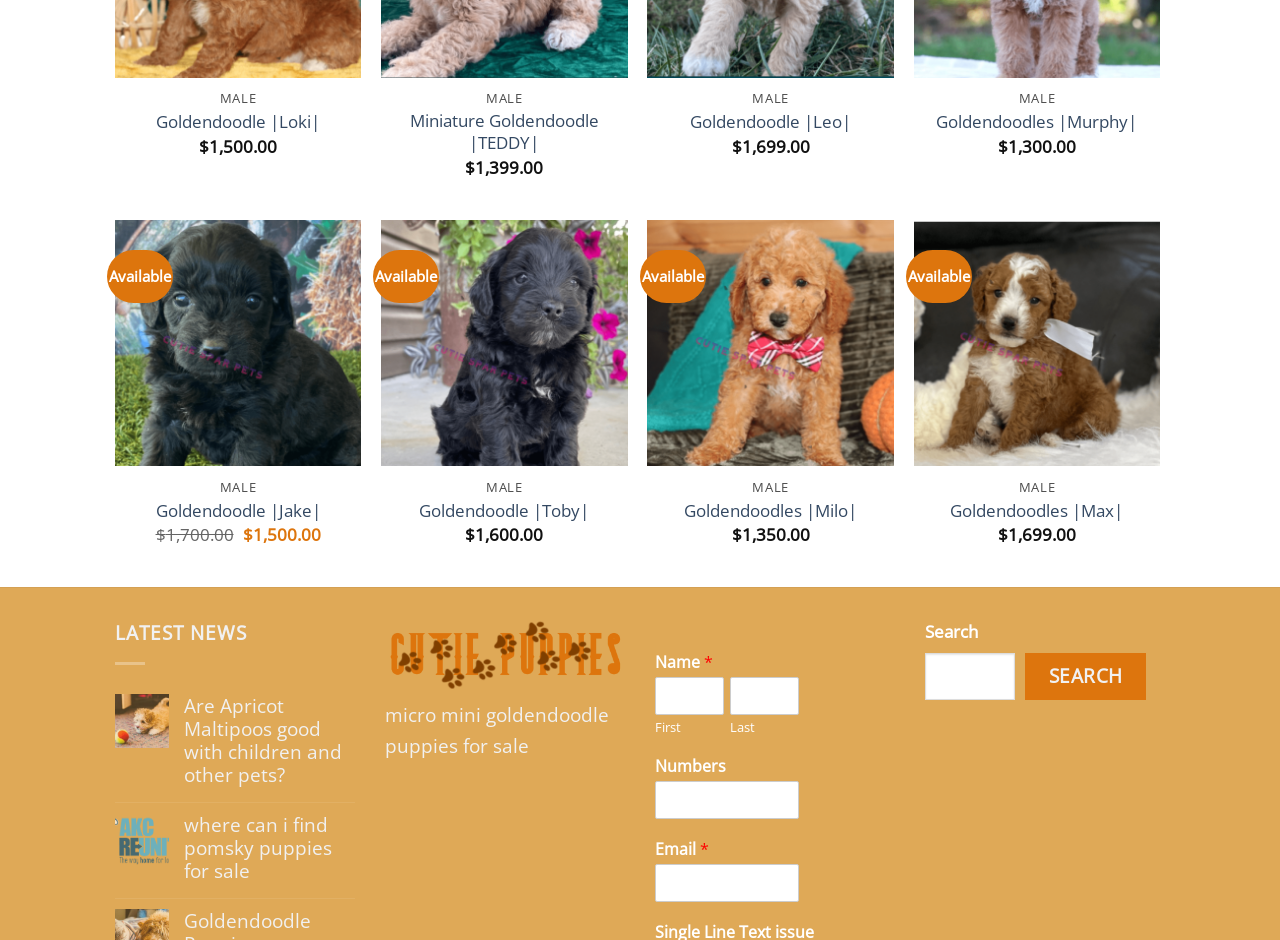From the image, can you give a detailed response to the question below:
What is the purpose of the search box?

I found a search box with a button labeled 'Search' and a placeholder text 'Search', which implies that the purpose of the search box is to allow users to search for something on the webpage.